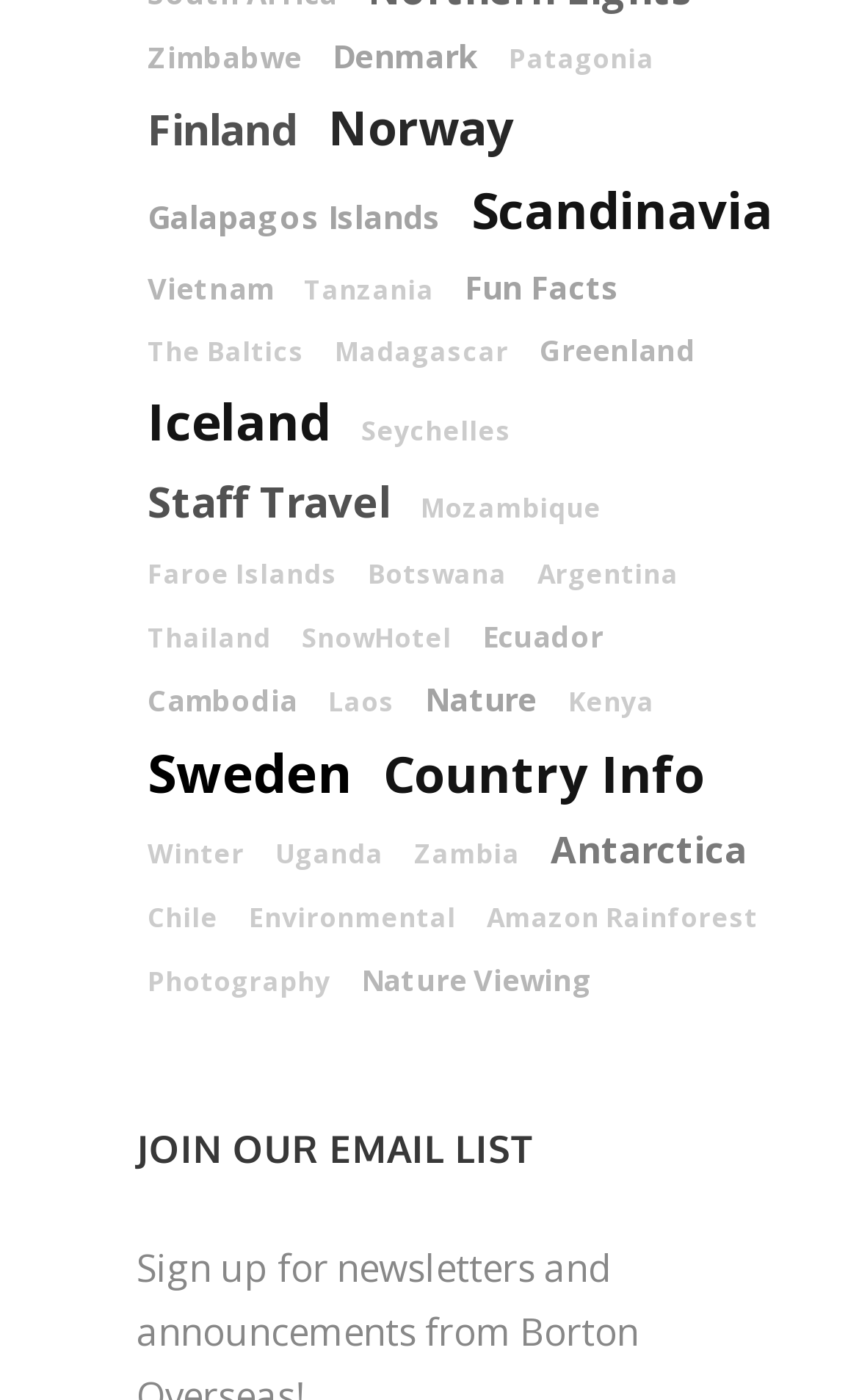How many links are related to Scandinavia?
Using the image as a reference, give a one-word or short phrase answer.

2